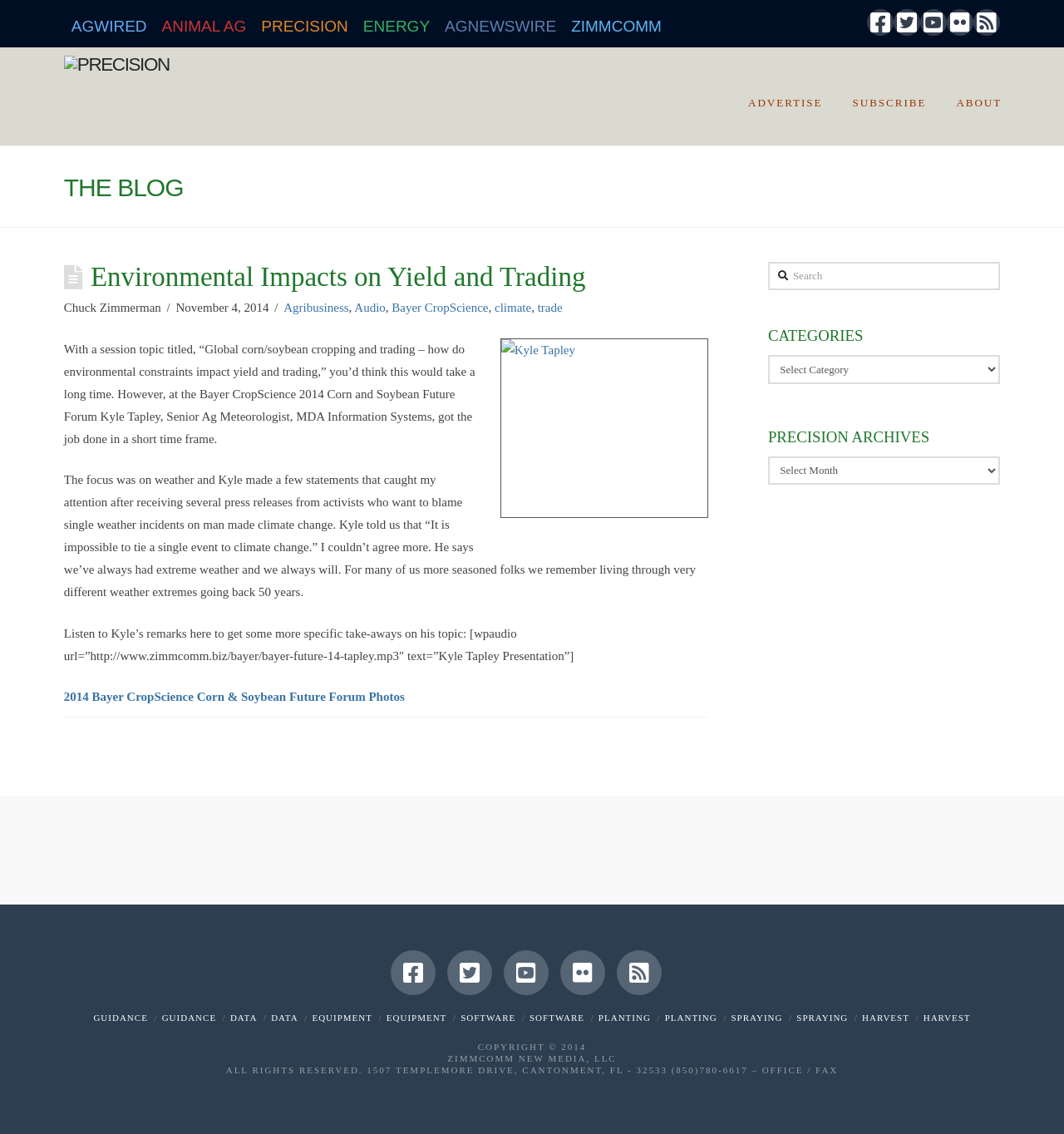Bounding box coordinates are specified in the format (top-left x, top-left y, bottom-right x, bottom-right y). All values are floating point numbers bounded between 0 and 1. Please provide the bounding box coordinate of the region this sentence describes: Animal Ag

[0.145, 0.004, 0.239, 0.037]